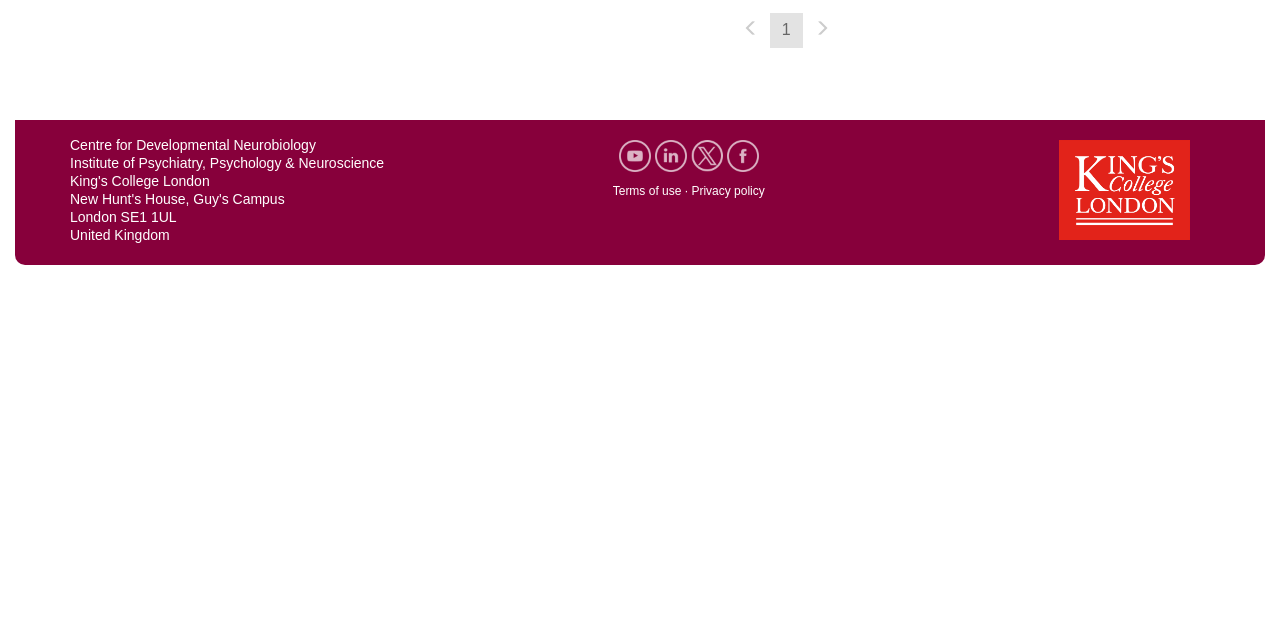Please predict the bounding box coordinates (top-left x, top-left y, bottom-right x, bottom-right y) for the UI element in the screenshot that fits the description: Terms of use

[0.479, 0.288, 0.532, 0.31]